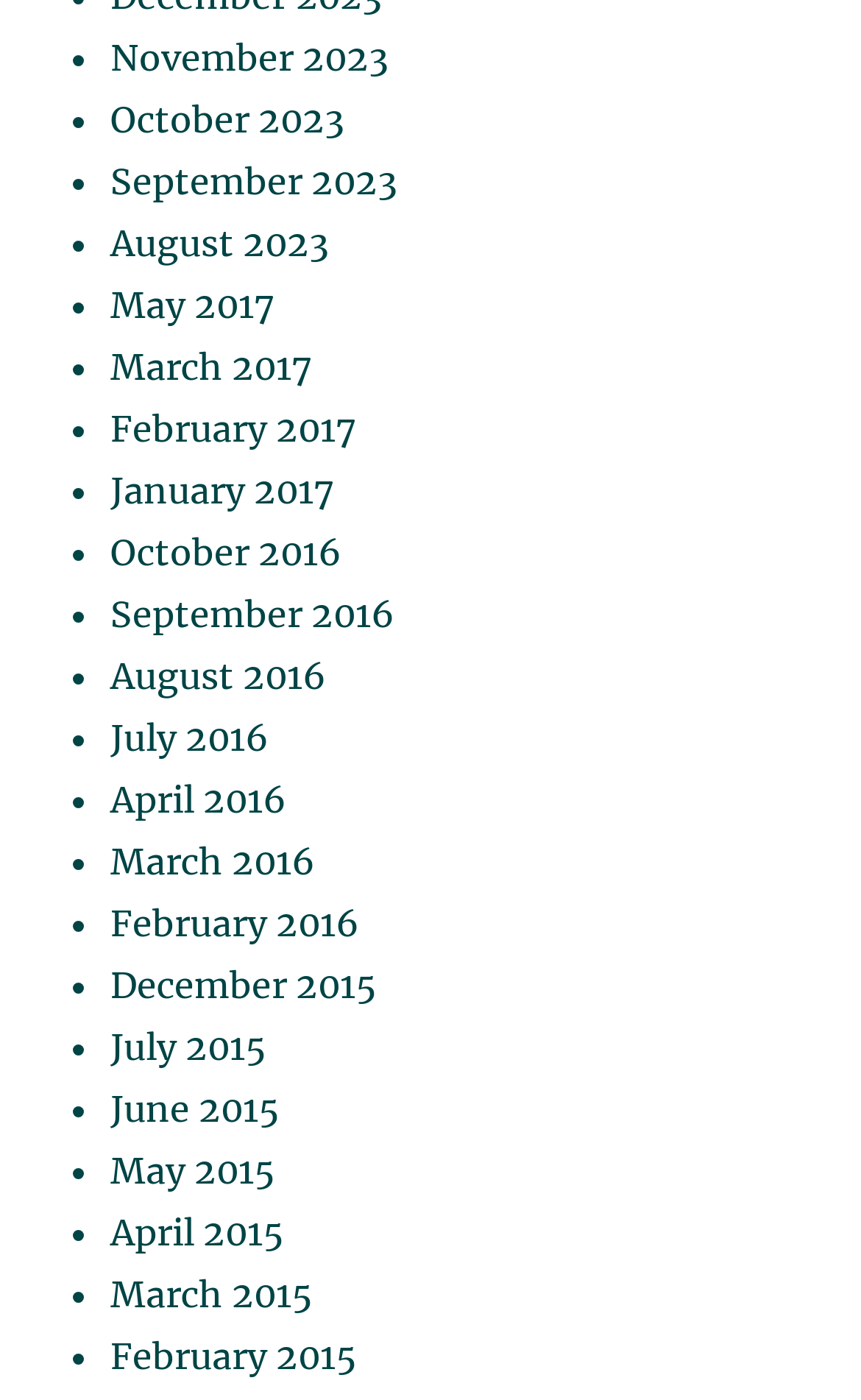Please determine the bounding box coordinates of the element to click on in order to accomplish the following task: "View May 2017". Ensure the coordinates are four float numbers ranging from 0 to 1, i.e., [left, top, right, bottom].

[0.128, 0.202, 0.318, 0.234]